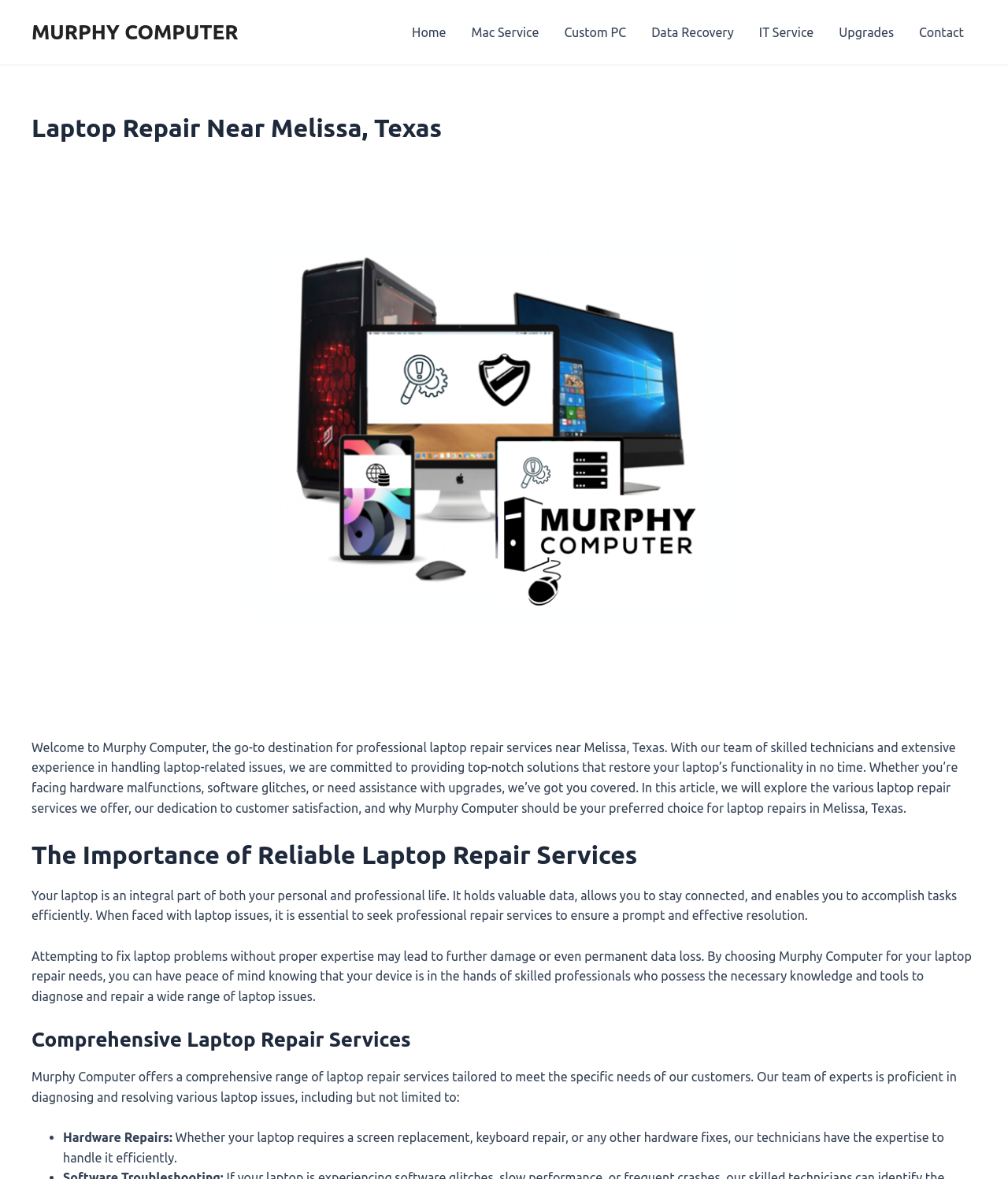Determine and generate the text content of the webpage's headline.

Laptop Repair Near Melissa, Texas